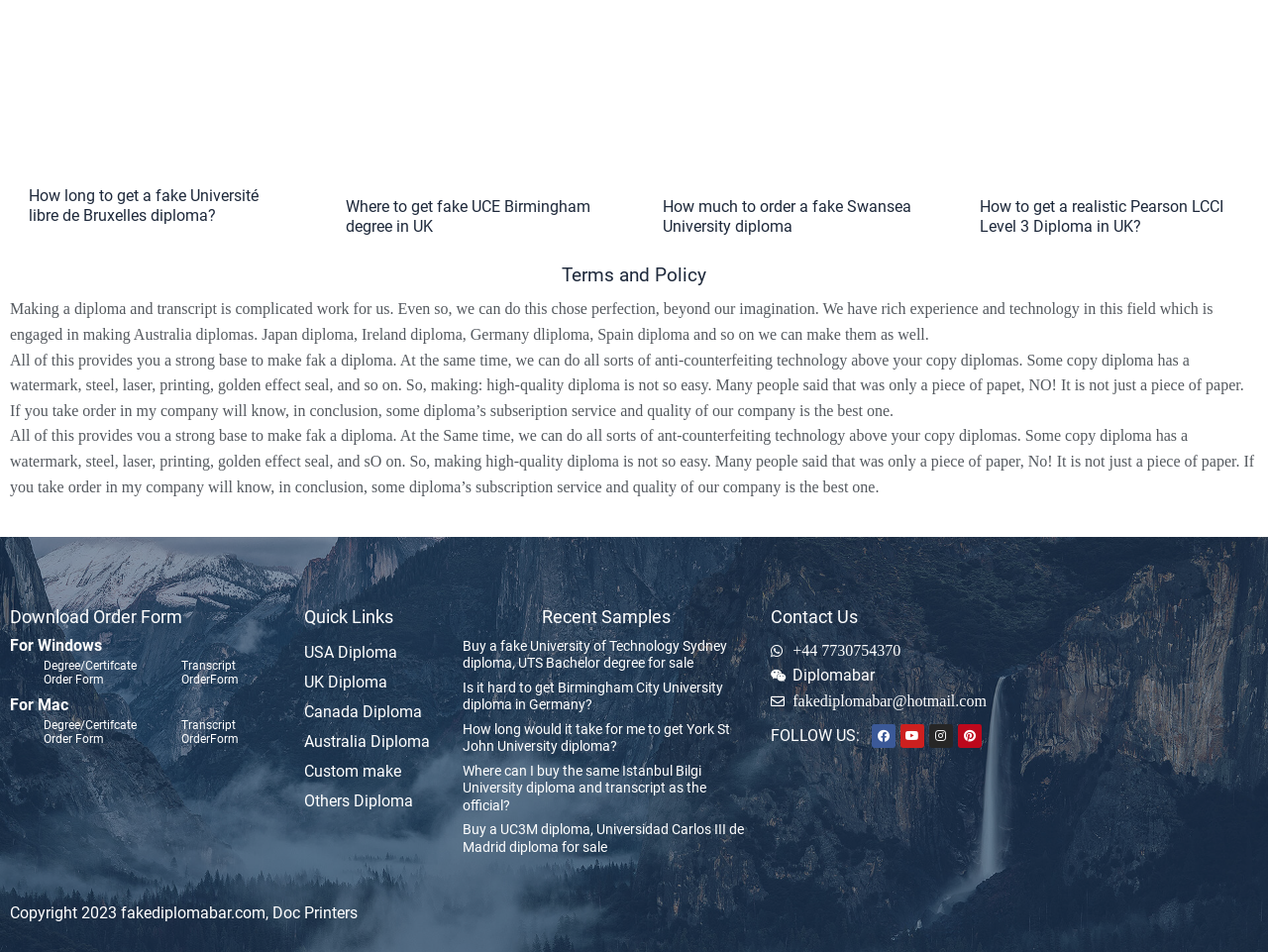What is the main service provided by this website?
Give a detailed explanation using the information visible in the image.

Based on the webpage content, it appears that the website offers a service to create fake diplomas and transcripts for various universities and institutions. The website provides information on how to order and what kind of anti-counterfeiting technology they use.